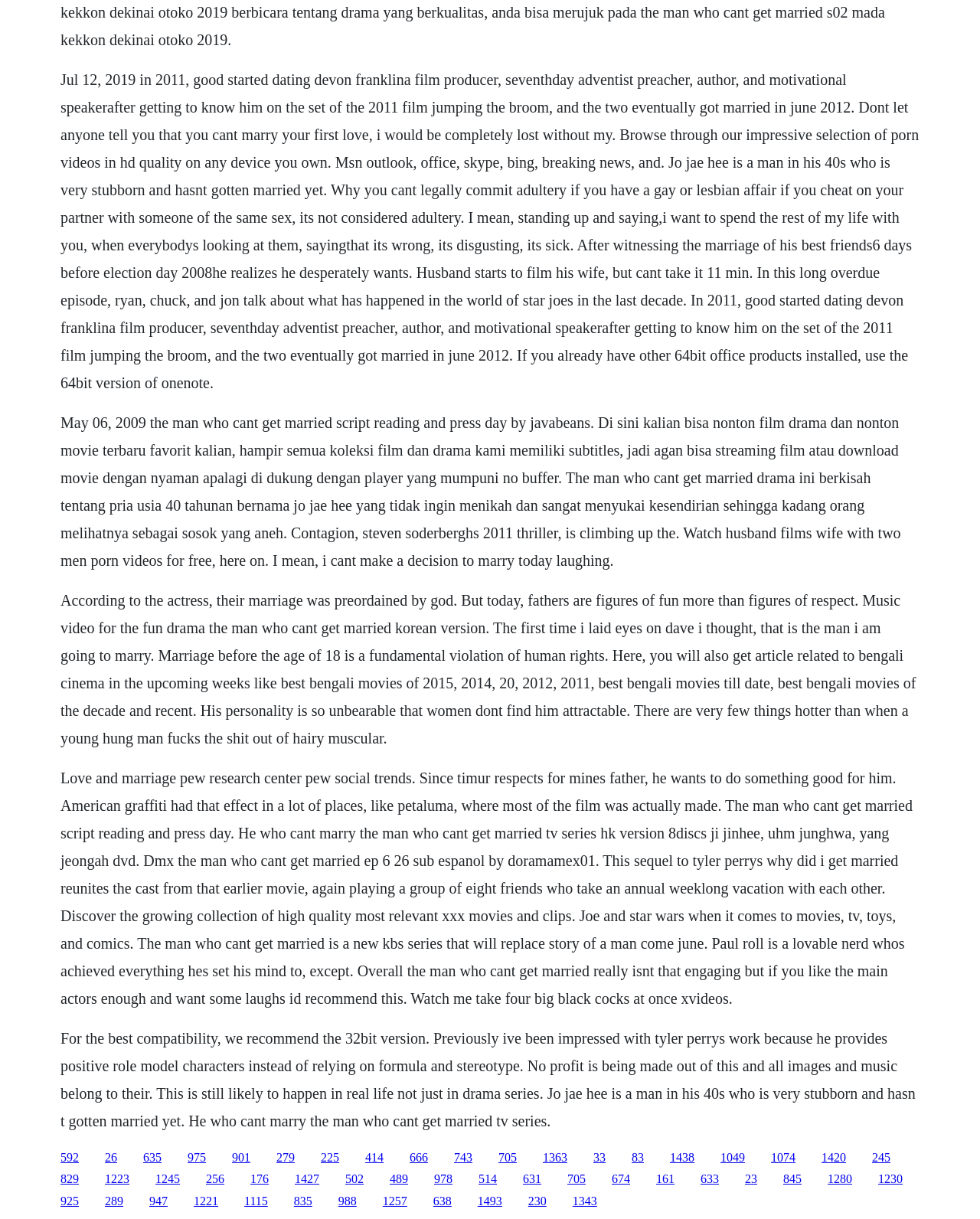Please locate the clickable area by providing the bounding box coordinates to follow this instruction: "Click on the Search button".

None